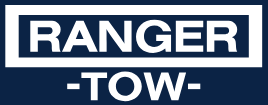Describe all the important aspects and features visible in the image.

The image prominently displays the logo of "Ranger Tow," featuring bold, capital letters for "RANGER" above the stylized word "TOW," set against a deep blue background. The design reflects a sense of professionalism and reliability, tailored for a towing service that prides itself as a leading private property towing company in the Houston area. The logo captures the essence of their commitment to excellent customer service and their specialization in towing and related services. This visual identity reinforces their brand message of being a dependable option for property owners and customers seeking efficient towing solutions.